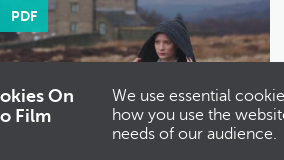What is the style of the narrative in the film? Please answer the question using a single word or phrase based on the image.

Gothic and somber